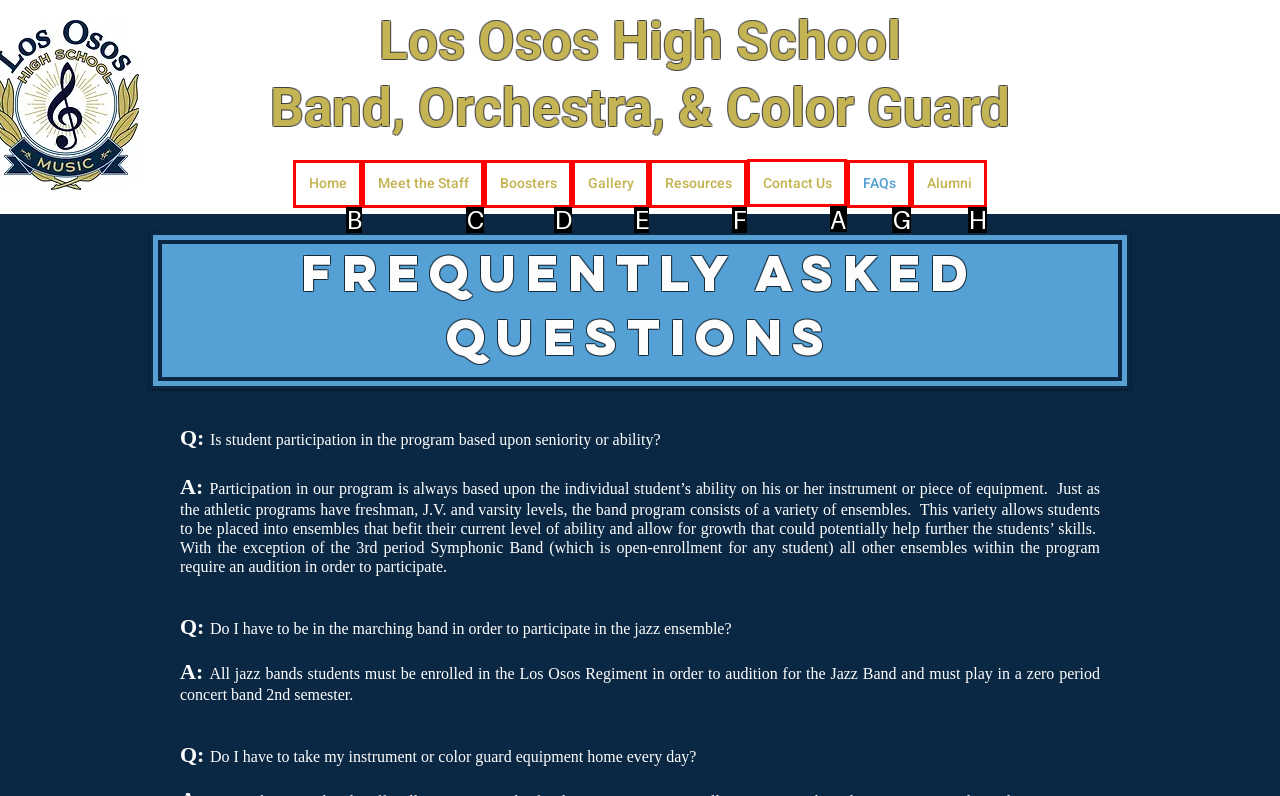Point out the letter of the HTML element you should click on to execute the task: Click on the Contact Us link
Reply with the letter from the given options.

A